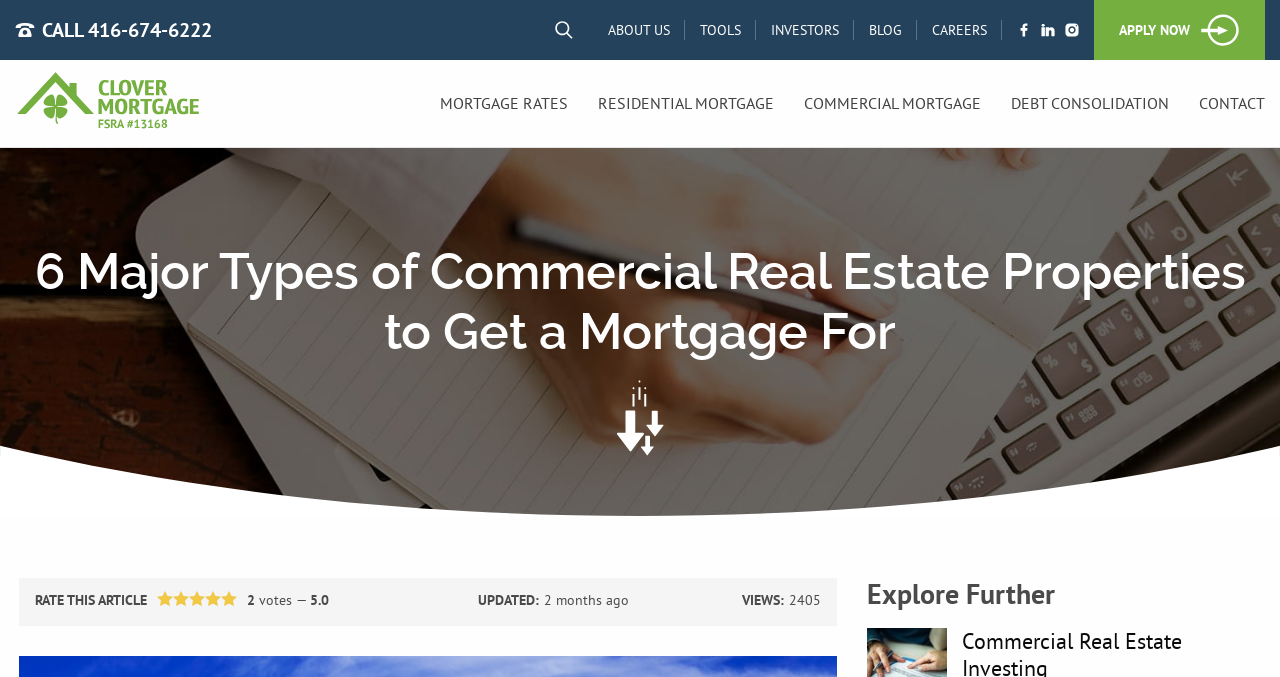Pinpoint the bounding box coordinates of the clickable area needed to execute the instruction: "Apply for a mortgage". The coordinates should be specified as four float numbers between 0 and 1, i.e., [left, top, right, bottom].

[0.855, 0.0, 0.988, 0.089]